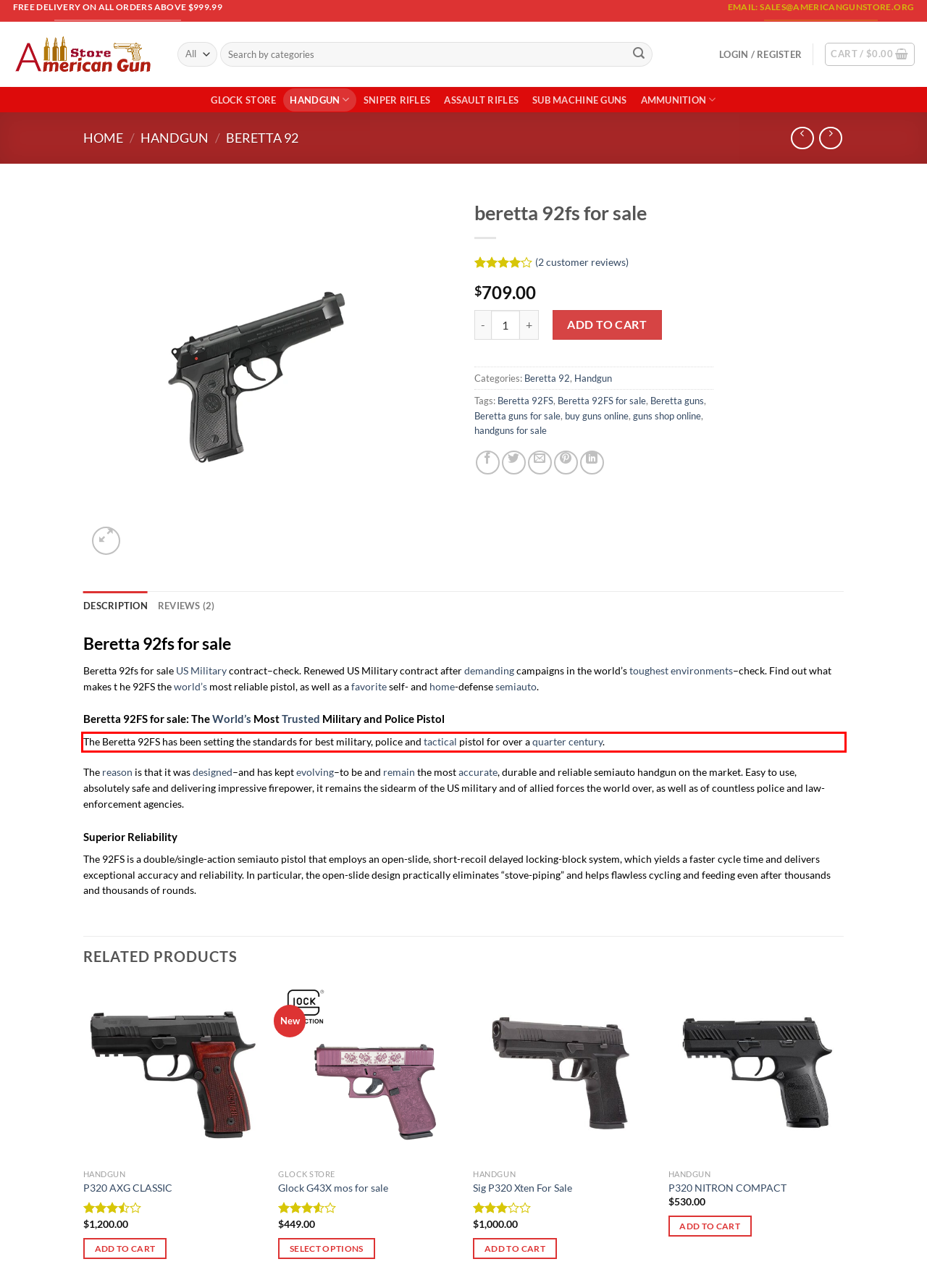In the given screenshot, locate the red bounding box and extract the text content from within it.

The Beretta 92FS has been setting the standards for best military, police and tactical pistol for over a quarter century.